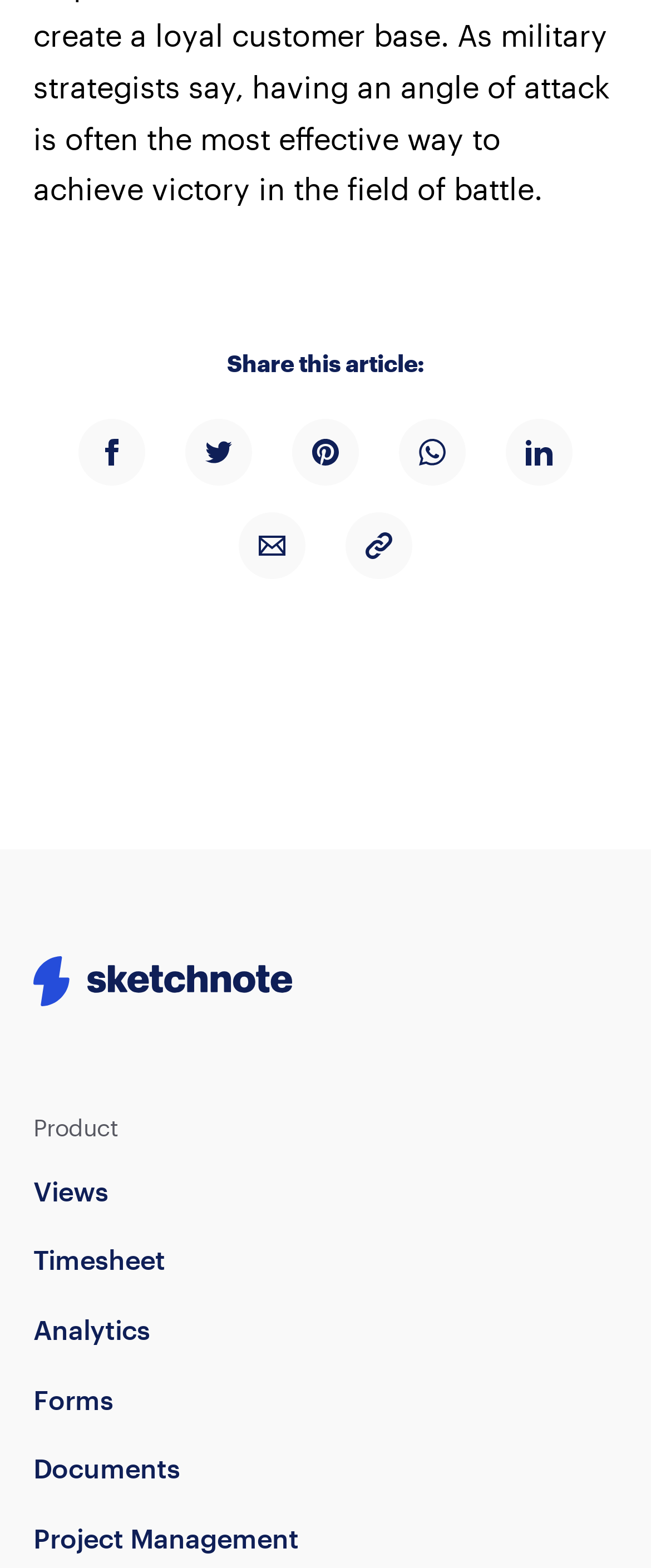What is the last option in the bottom navigation?
Look at the image and provide a short answer using one word or a phrase.

Project Management